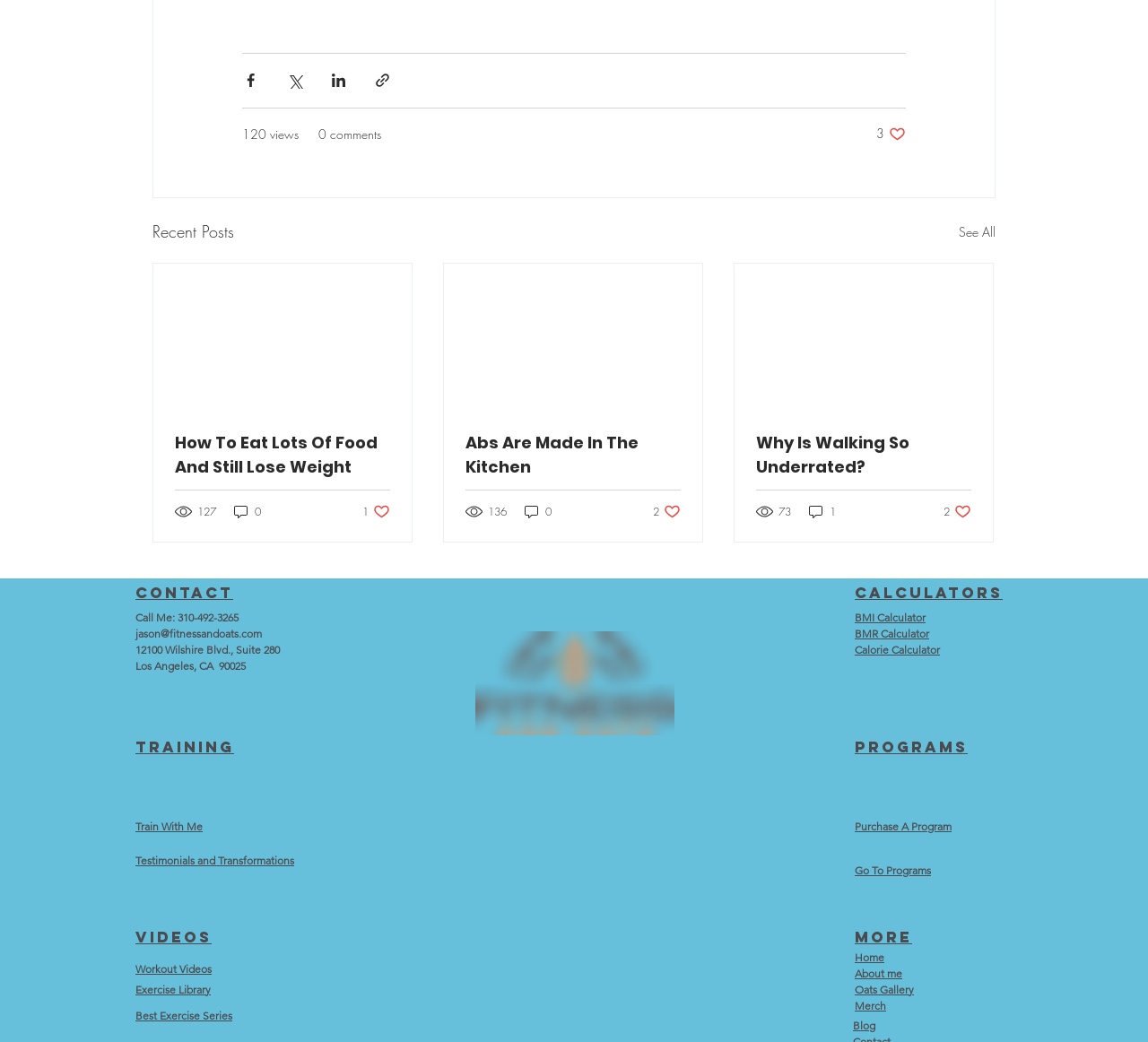How many views does the second article have?
Based on the image, provide a one-word or brief-phrase response.

136 views